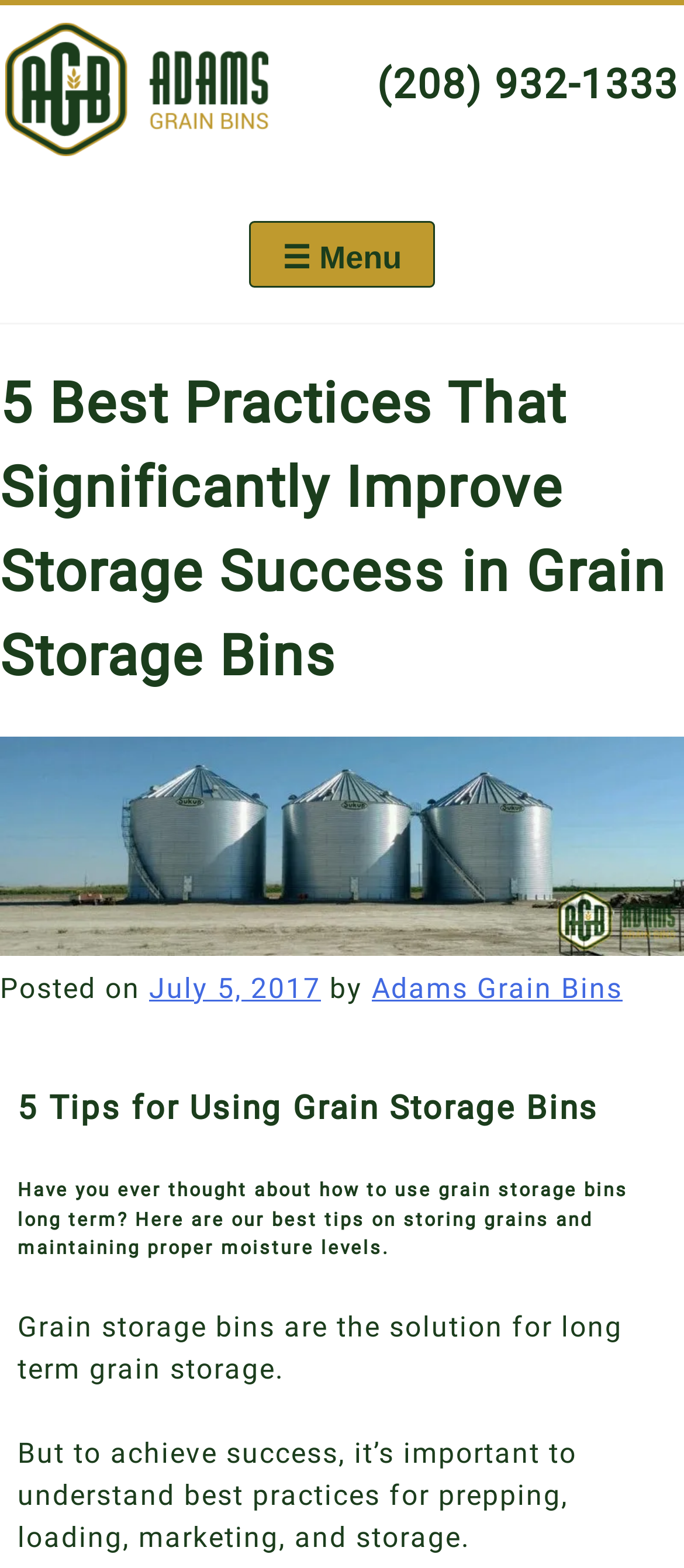Identify the bounding box for the UI element that is described as follows: "July 5, 2017July 27, 2017".

[0.218, 0.619, 0.469, 0.641]